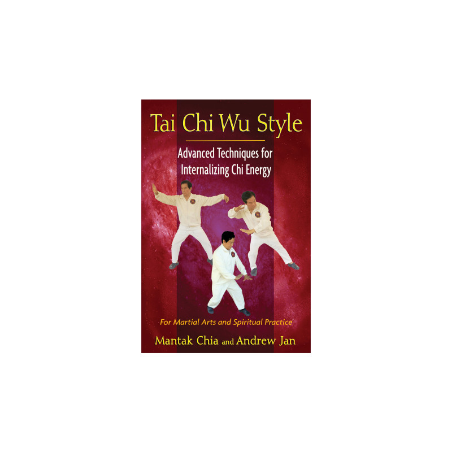What is the focus of the book's subtitle?
From the screenshot, provide a brief answer in one word or phrase.

Internalizing chi energy